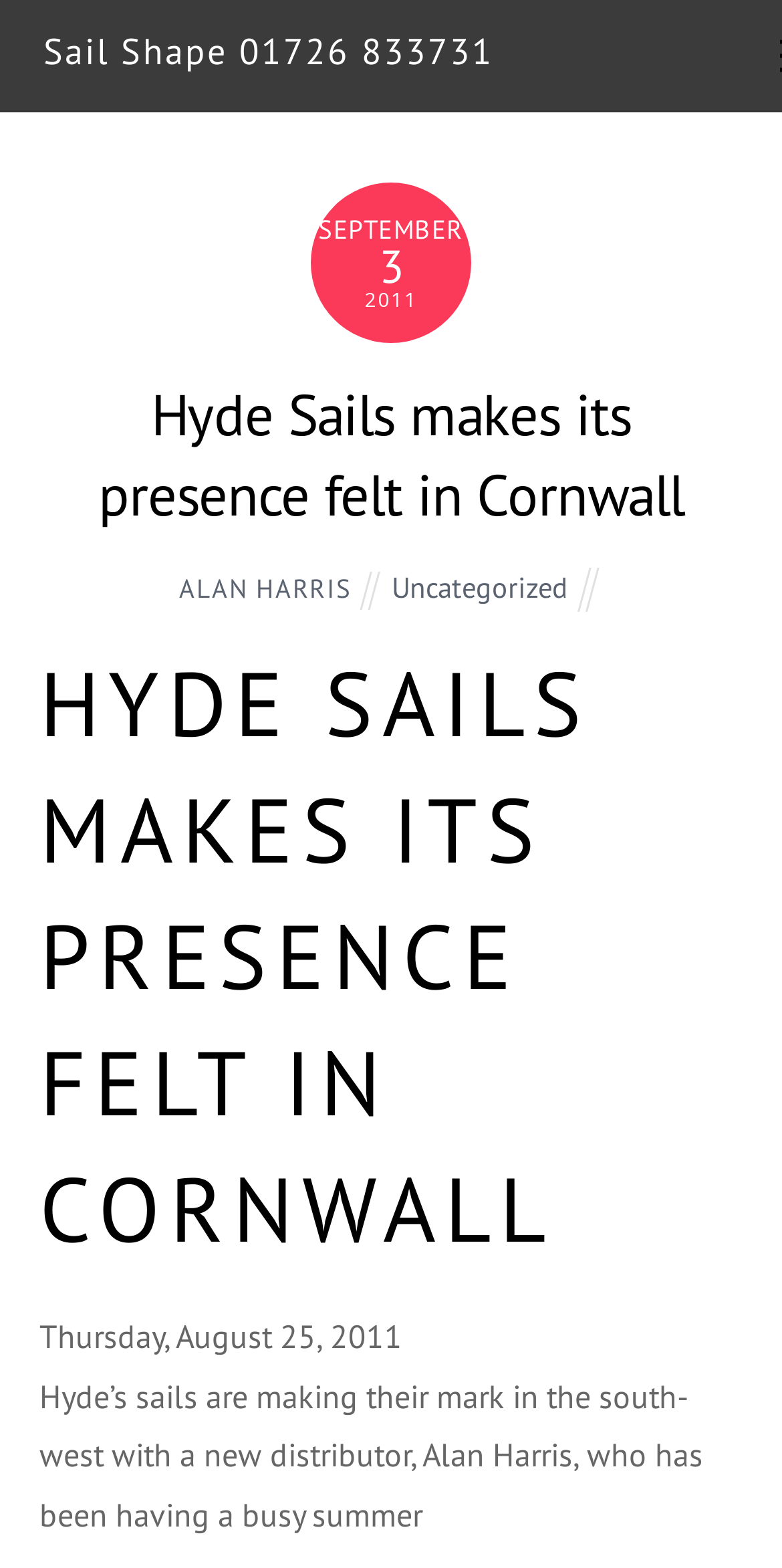Use the information in the screenshot to answer the question comprehensively: What is the phone number mentioned on the webpage?

I found the phone number by looking at the link element with the content 'Sail Shape 01726 833731' which is located at the top of the webpage.